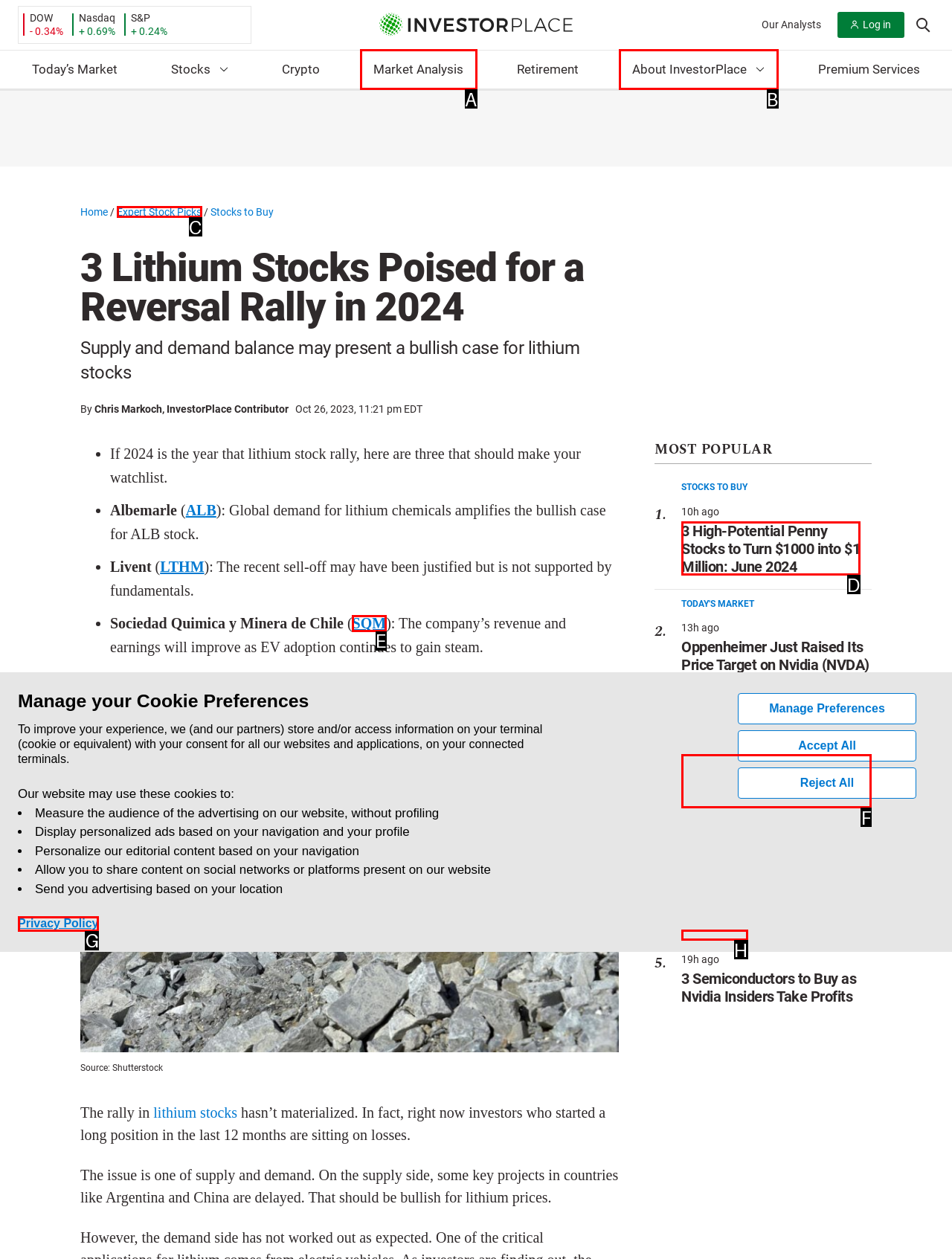Identify the HTML element to select in order to accomplish the following task: View 'Expert Stock Picks'
Reply with the letter of the chosen option from the given choices directly.

C